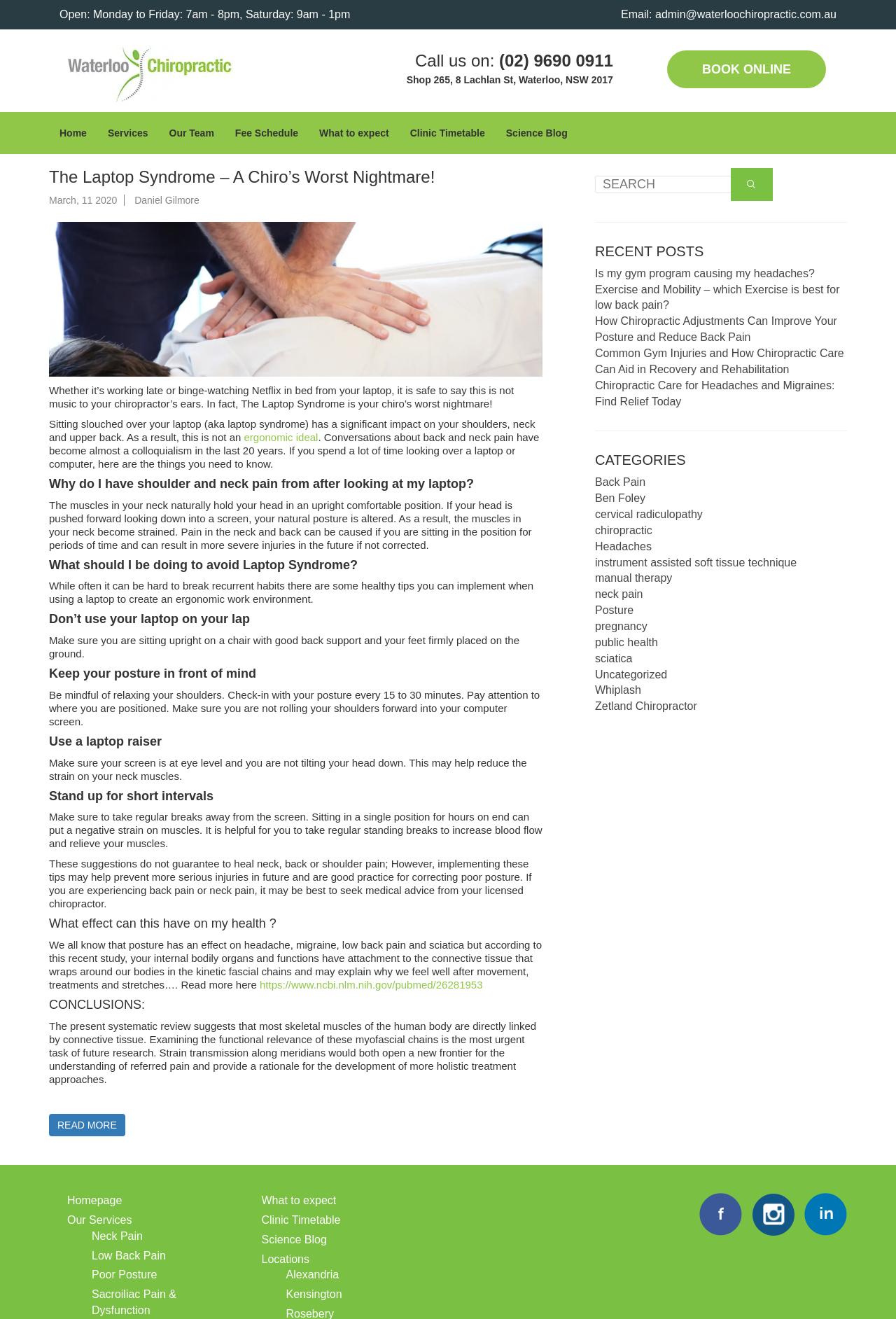Please locate the clickable area by providing the bounding box coordinates to follow this instruction: "Search for something".

[0.664, 0.127, 0.945, 0.152]